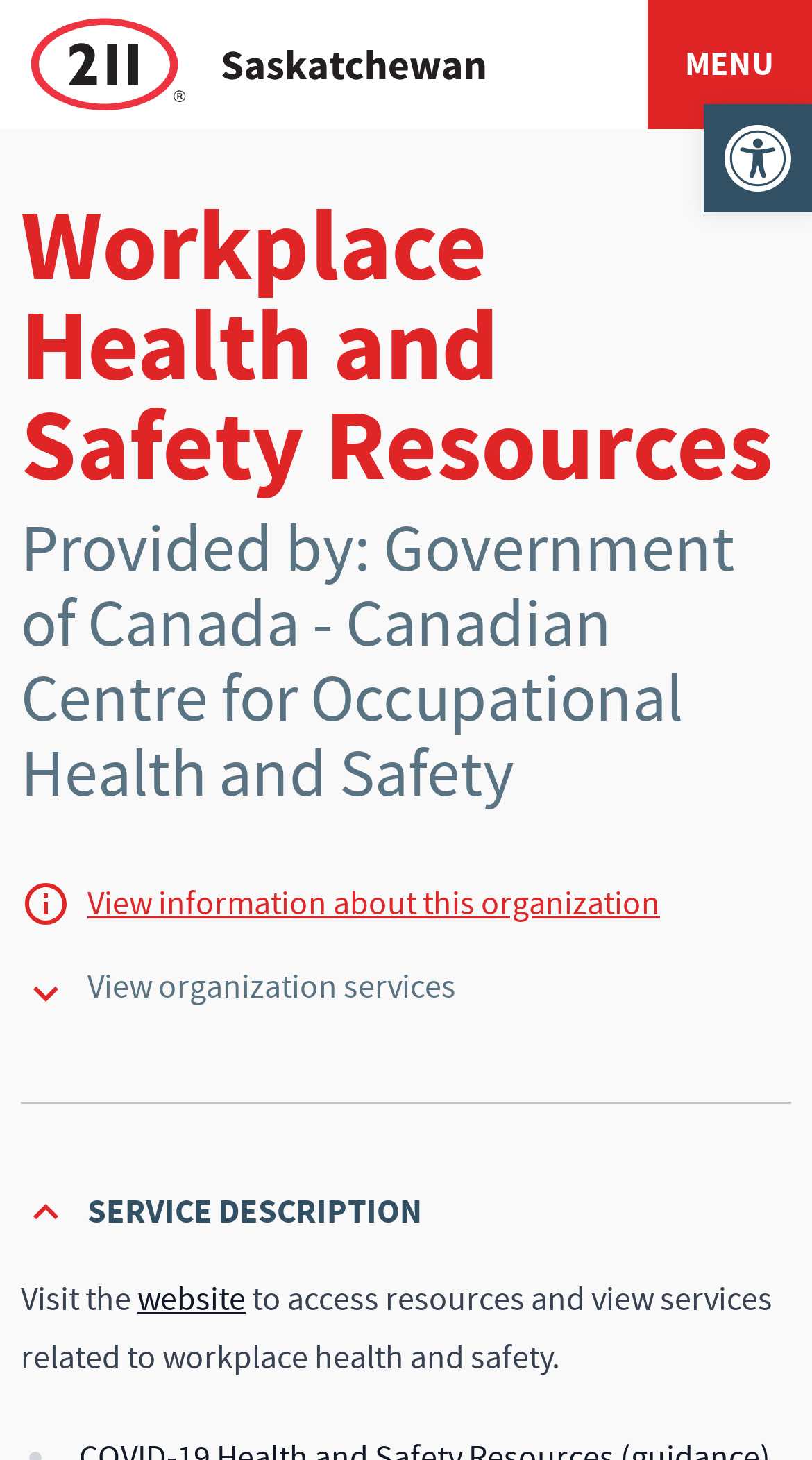Look at the image and give a detailed response to the following question: What is the name of the organization providing the resources?

I found the answer by looking at the text 'Provided by: Government of Canada - Canadian Centre for Occupational Health and Safety' which is located below the main heading 'Workplace Health and Safety Resources'.